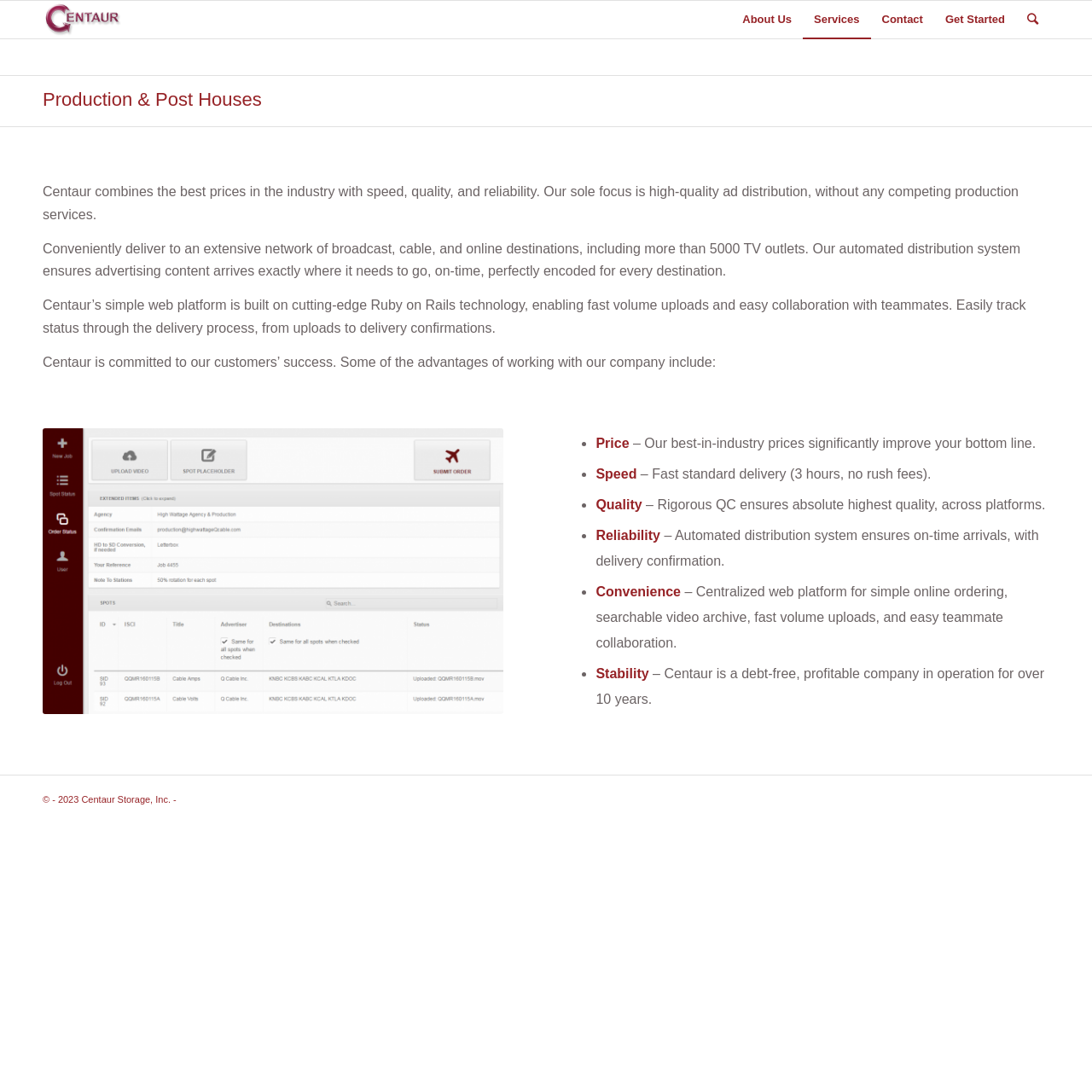What is the company's focus?
Relying on the image, give a concise answer in one word or a brief phrase.

High-quality ad distribution